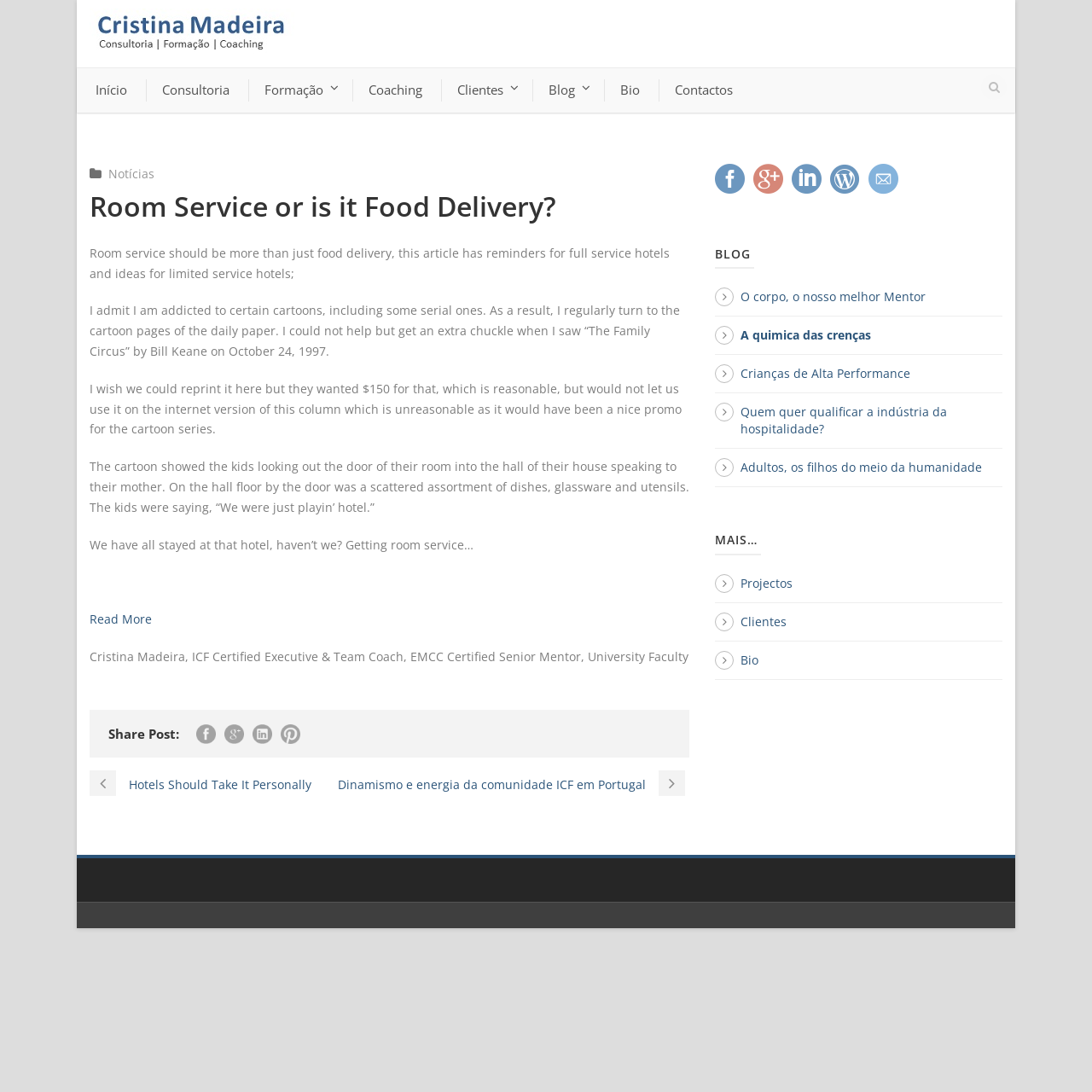Your task is to find and give the main heading text of the webpage.

Room Service or is it Food Delivery?